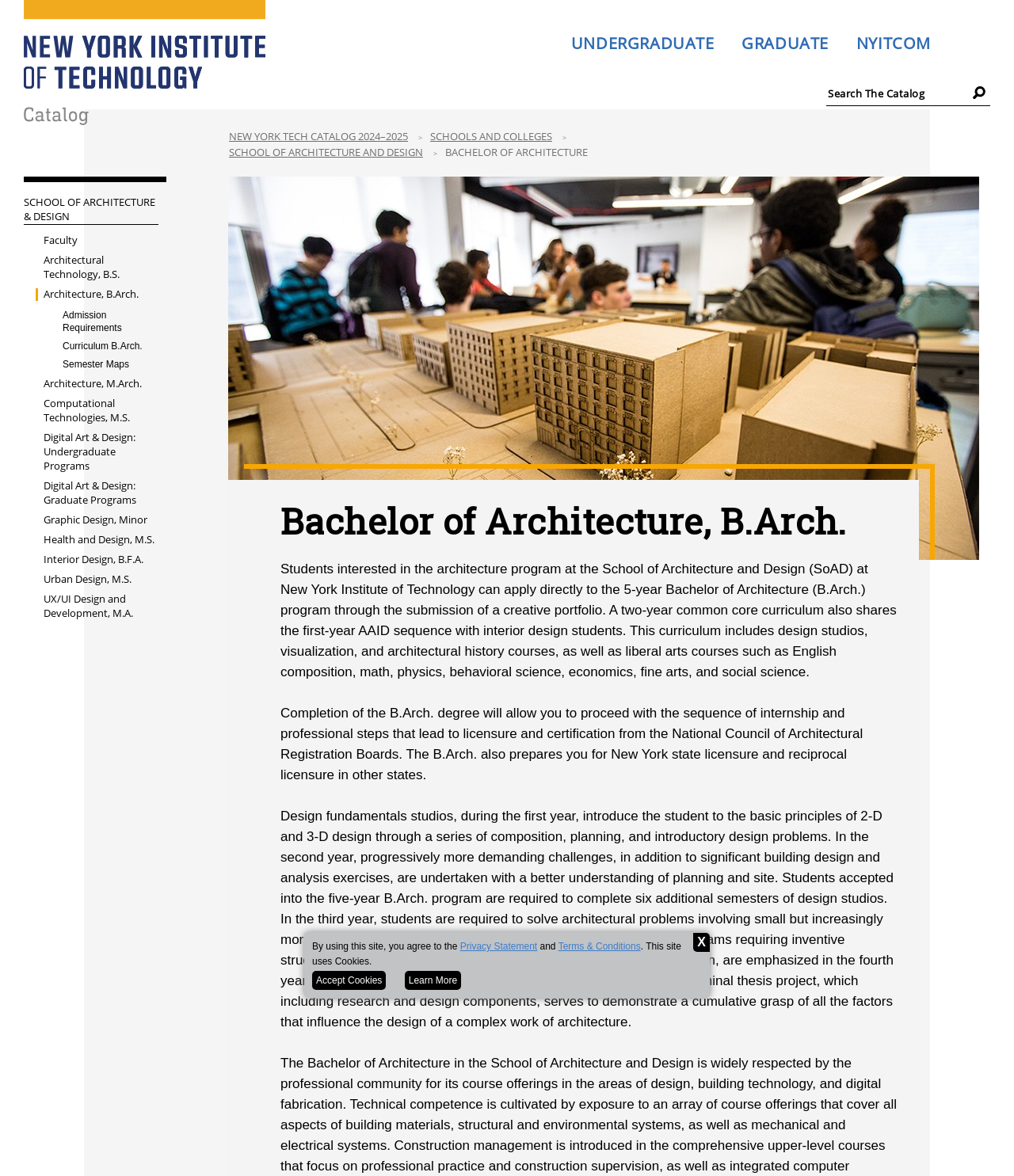Locate and extract the text of the main heading on the webpage.

Bachelor of Architecture, B.Arch.